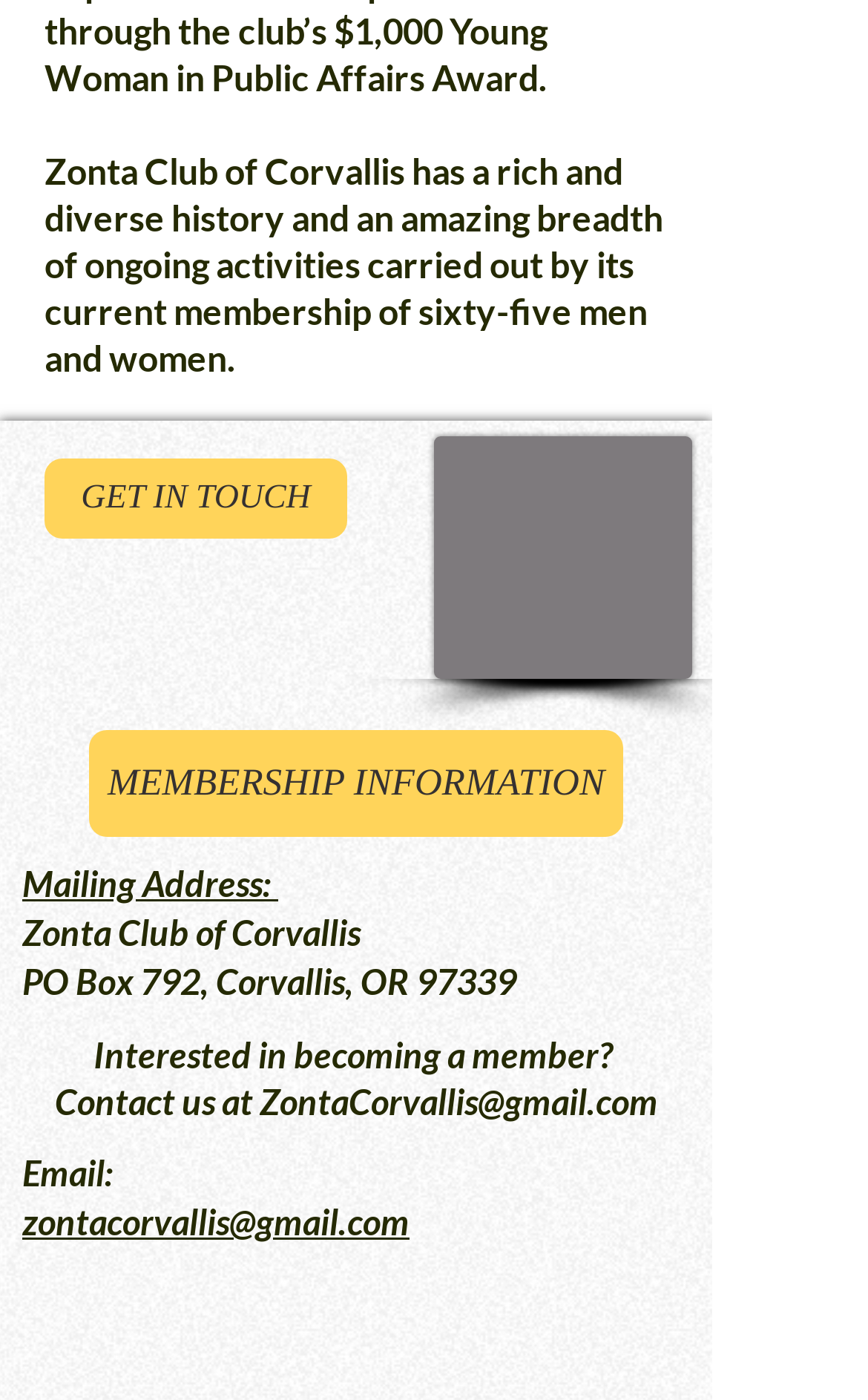Extract the bounding box of the UI element described as: "ZontaCorvallis@gmail.com".

[0.299, 0.771, 0.758, 0.801]